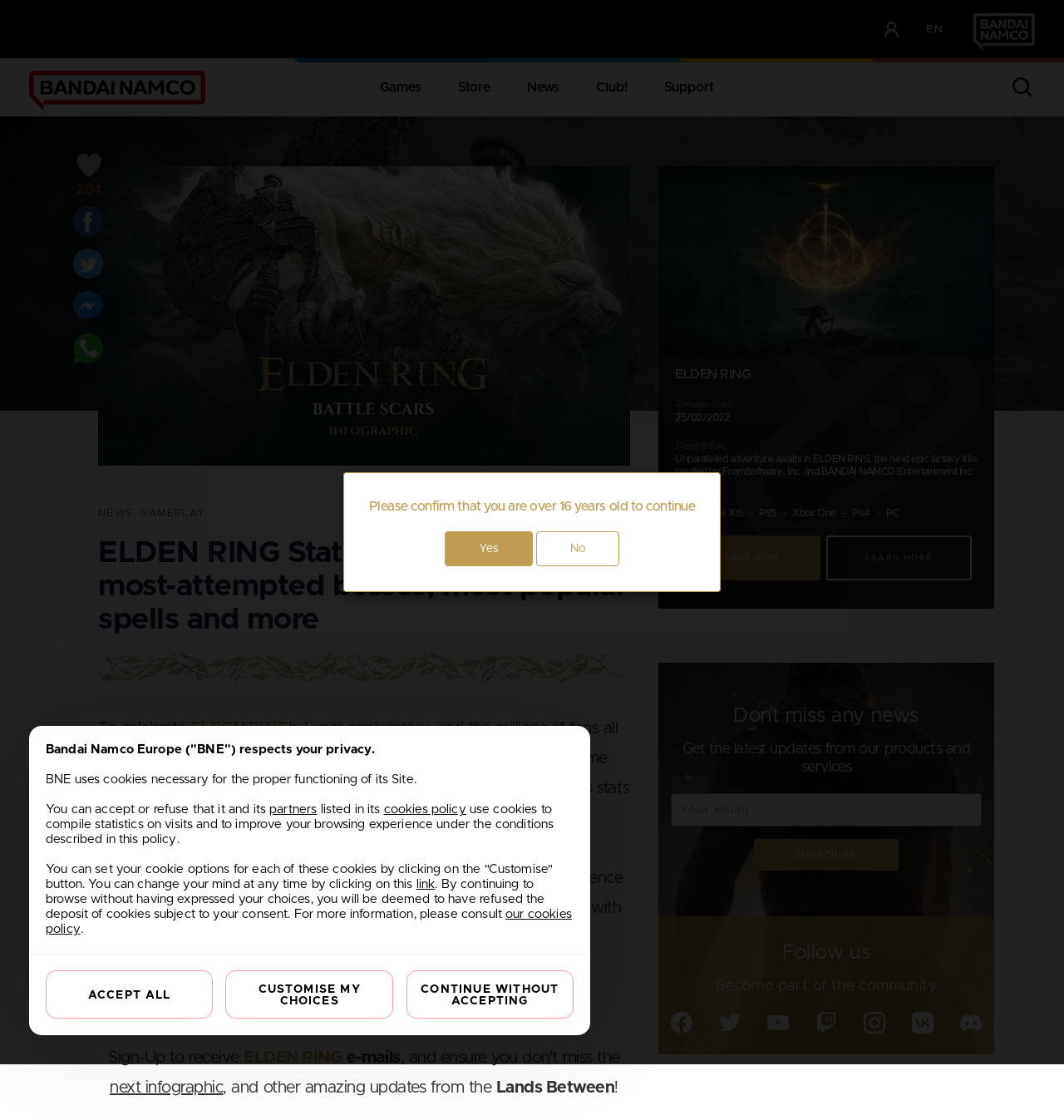What is the purpose of the infographic?
Please ensure your answer is as detailed and informative as possible.

The webpage mentions 'This infographic highlights stats around many of' and then lists various gameplay-related statistics, indicating that the purpose of the infographic is to showcase gameplay stats for ELDEN RING.